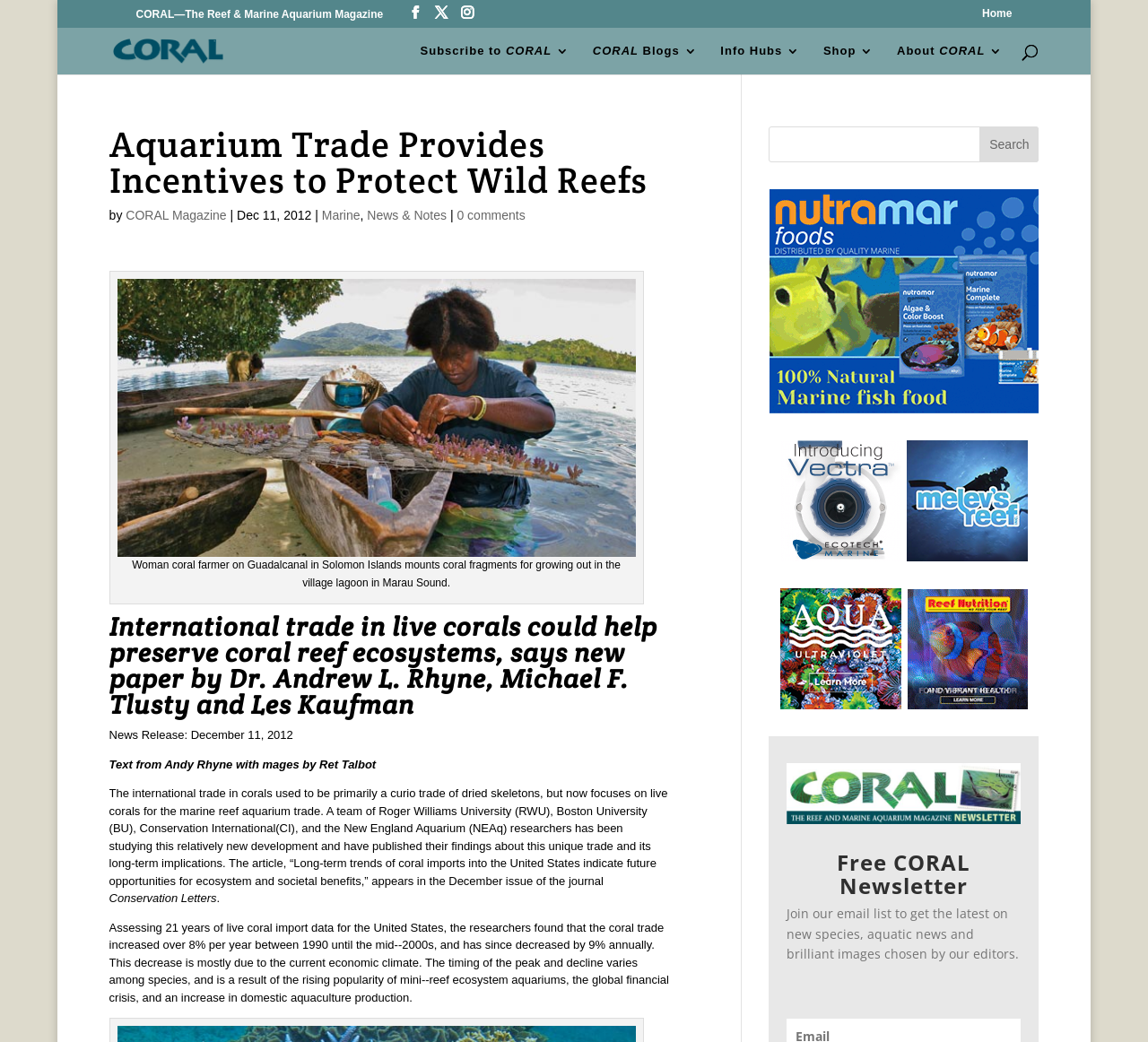Use a single word or phrase to answer the question:
What is the purpose of the search box?

To search the website